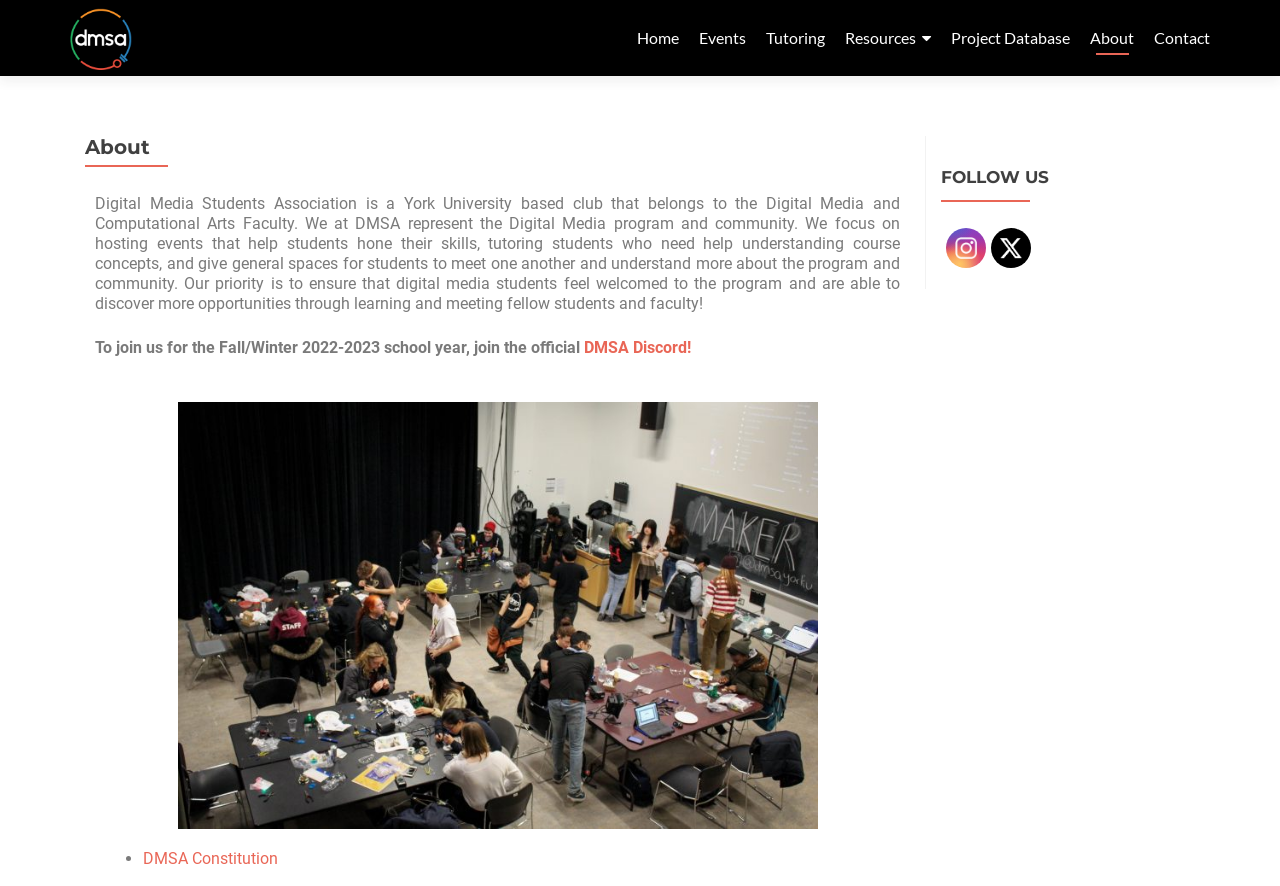Given the description of a UI element: "alt="DMSA York U"", identify the bounding box coordinates of the matching element in the webpage screenshot.

[0.055, 0.029, 0.103, 0.054]